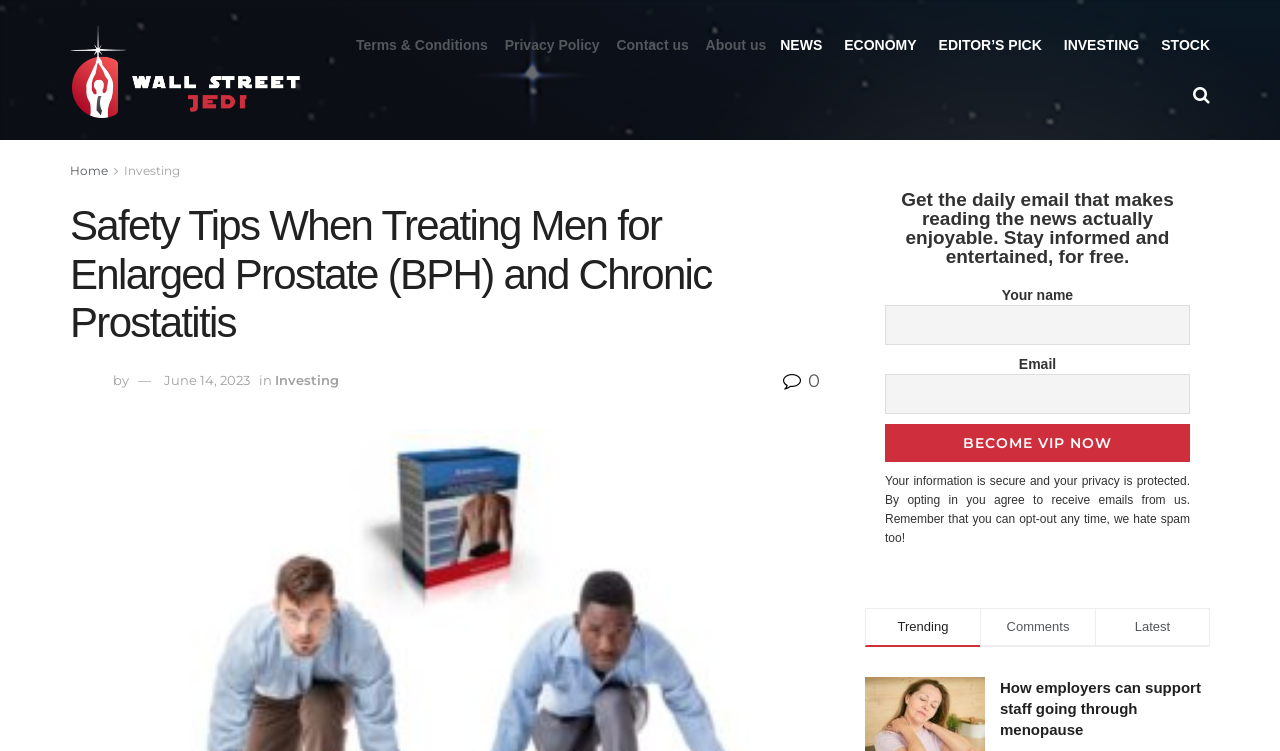What is the topic of the main article?
Identify the answer in the screenshot and reply with a single word or phrase.

Prostate health